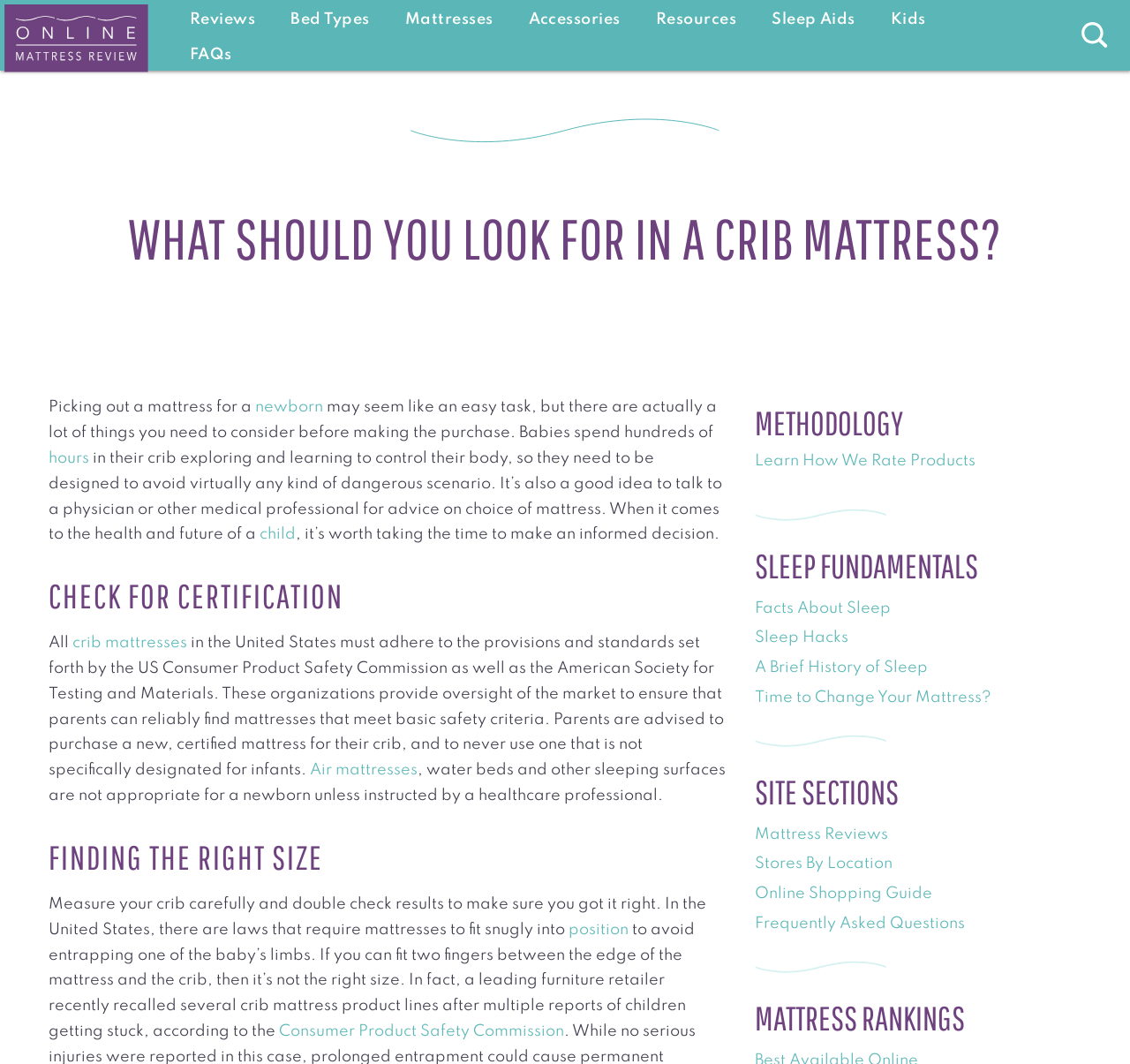What should you look for in a crib mattress?
Please answer the question with a single word or phrase, referencing the image.

Certification and size